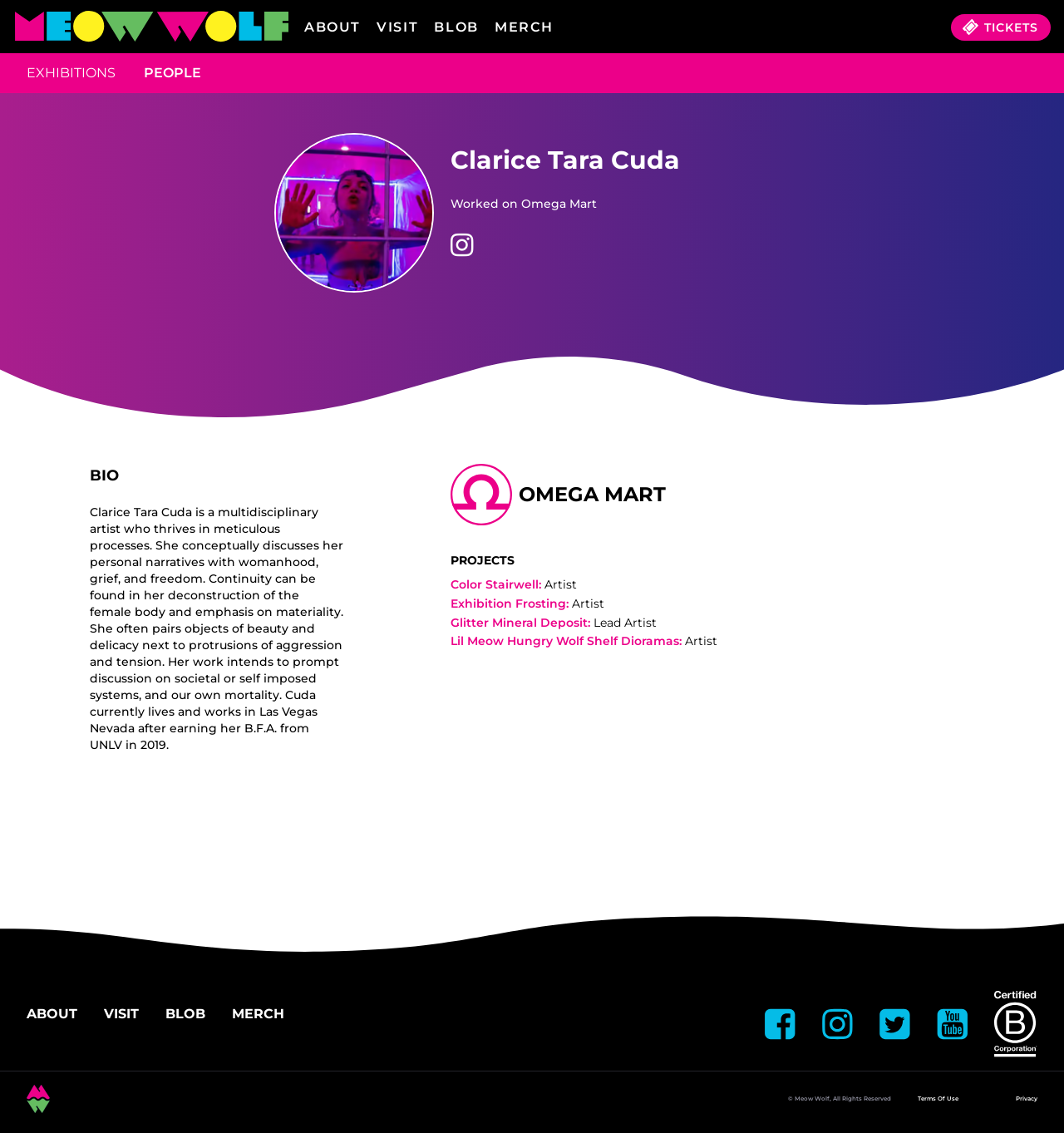Carefully observe the image and respond to the question with a detailed answer:
What is the name of the exhibition?

The answer can be found in the link element with the text 'Omega Mart' which is located below the artist's name, indicating that the artist has worked on this exhibition.